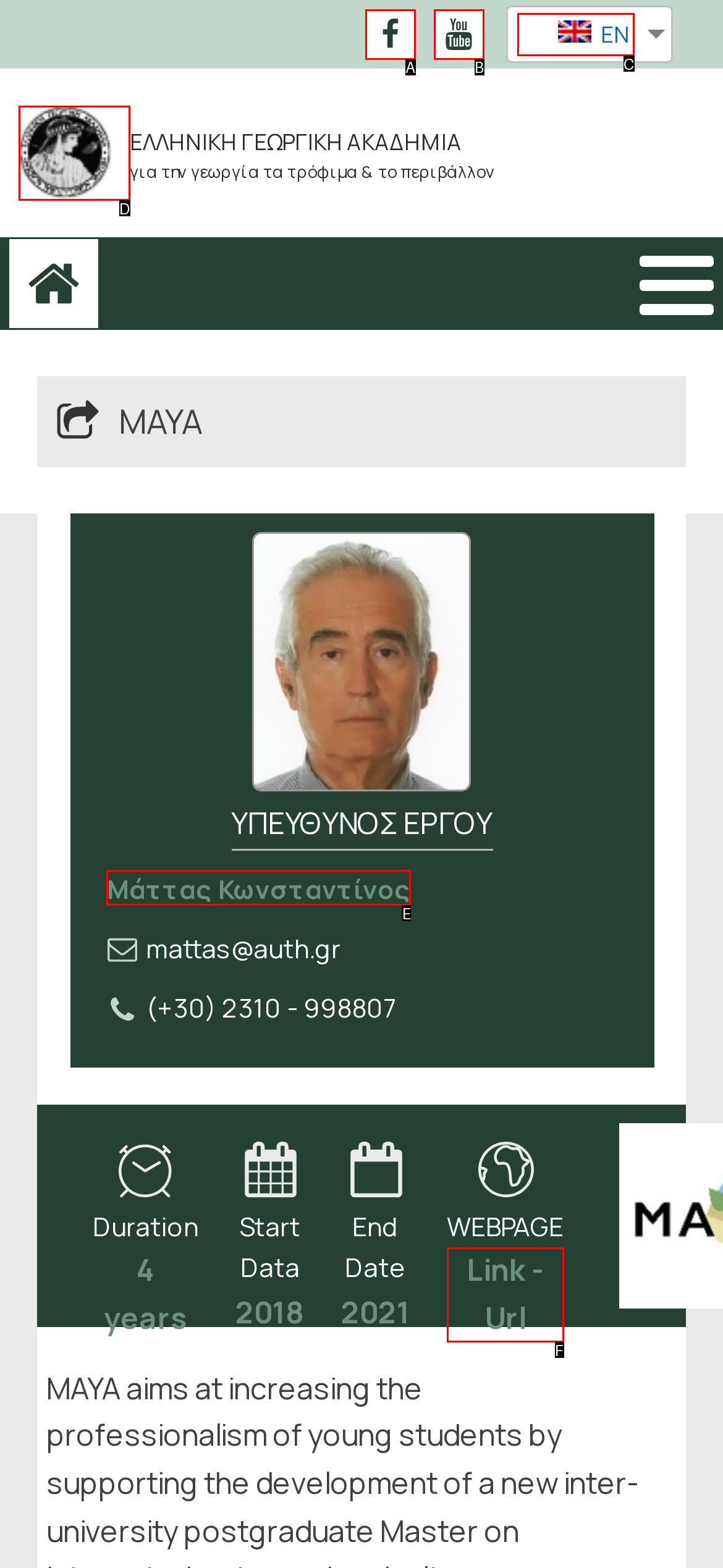Given the description: Μάττας Κωνσταντίνος, identify the matching HTML element. Provide the letter of the correct option.

E